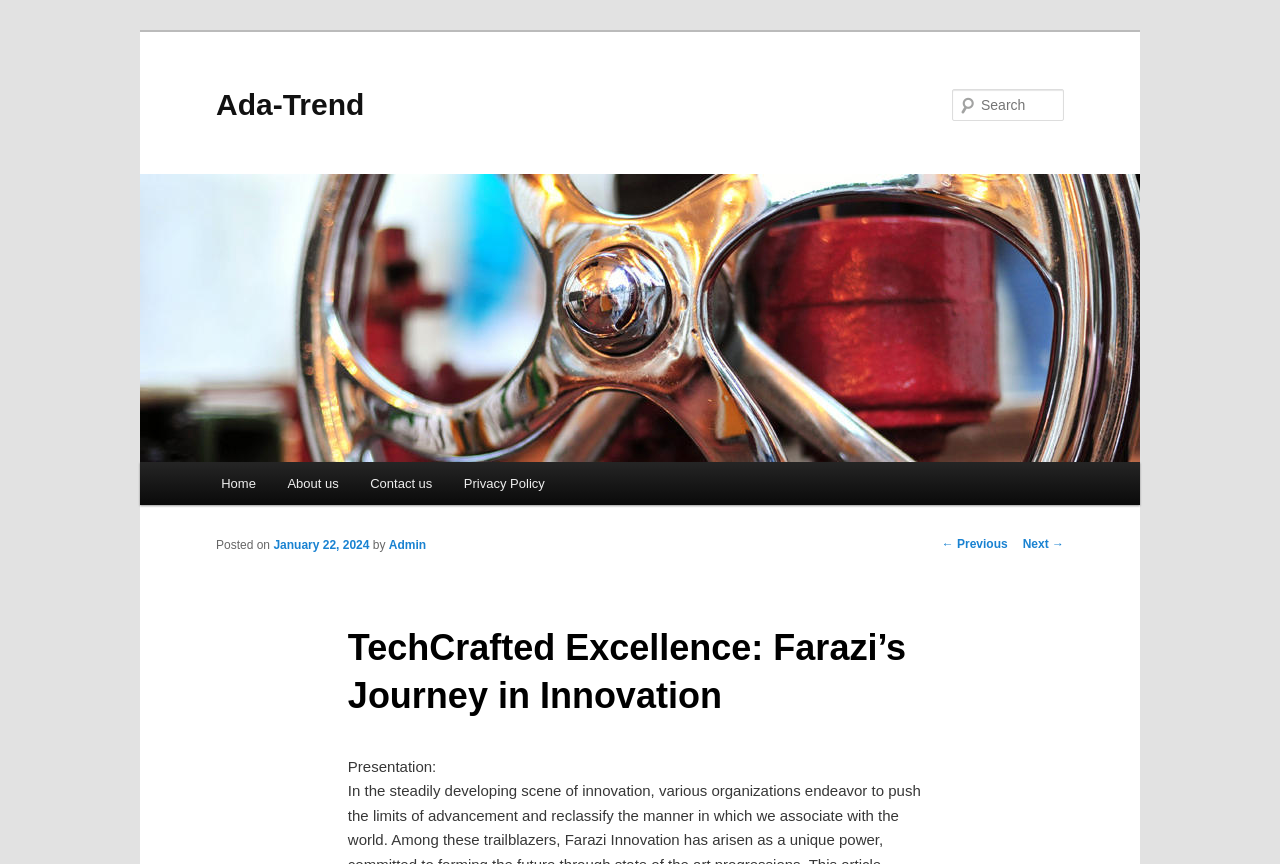Determine the bounding box coordinates of the element that should be clicked to execute the following command: "search for something".

None